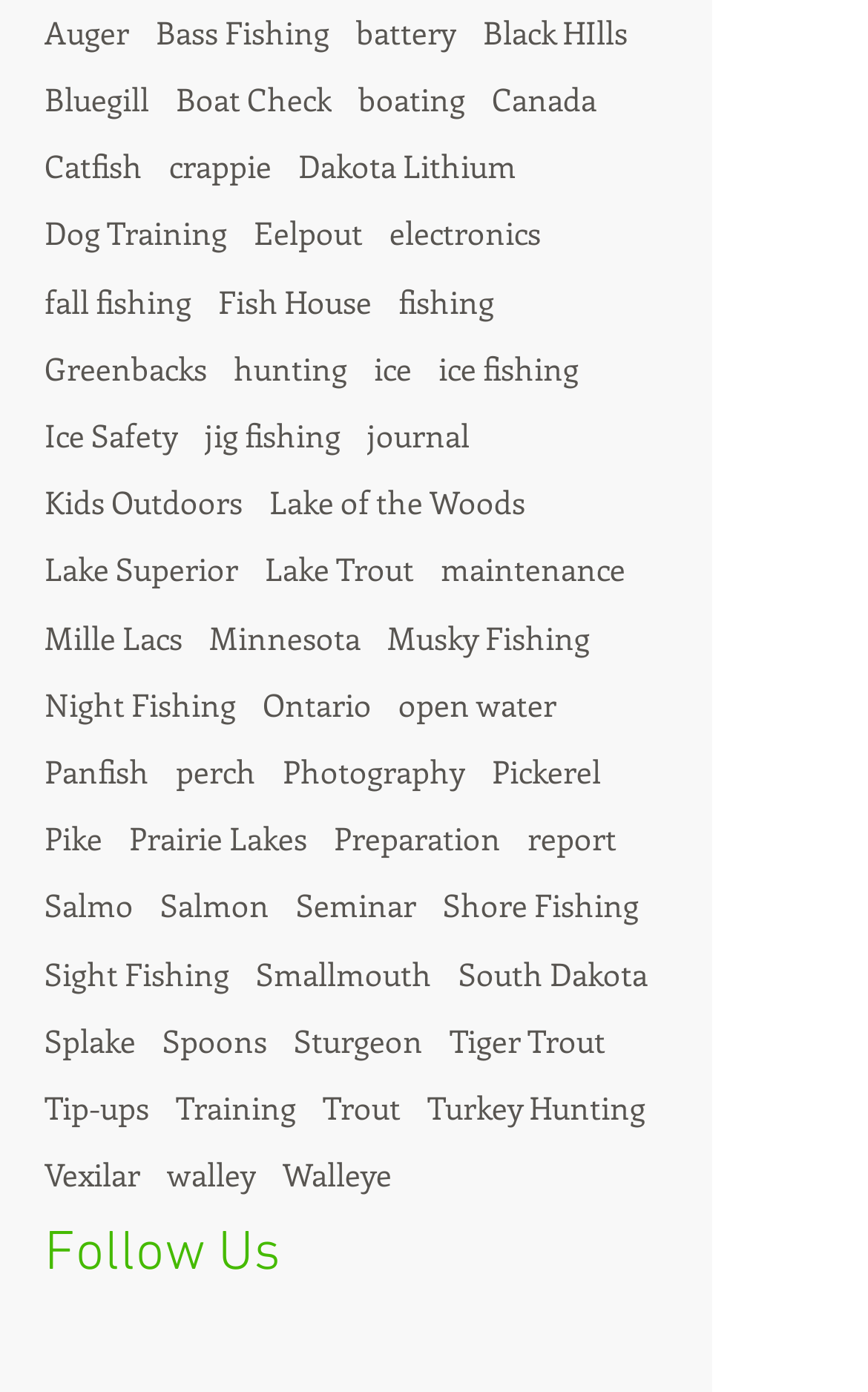Determine the bounding box coordinates of the clickable element to achieve the following action: 'Visit the 'Lake of the Woods' page'. Provide the coordinates as four float values between 0 and 1, formatted as [left, top, right, bottom].

[0.31, 0.347, 0.605, 0.376]